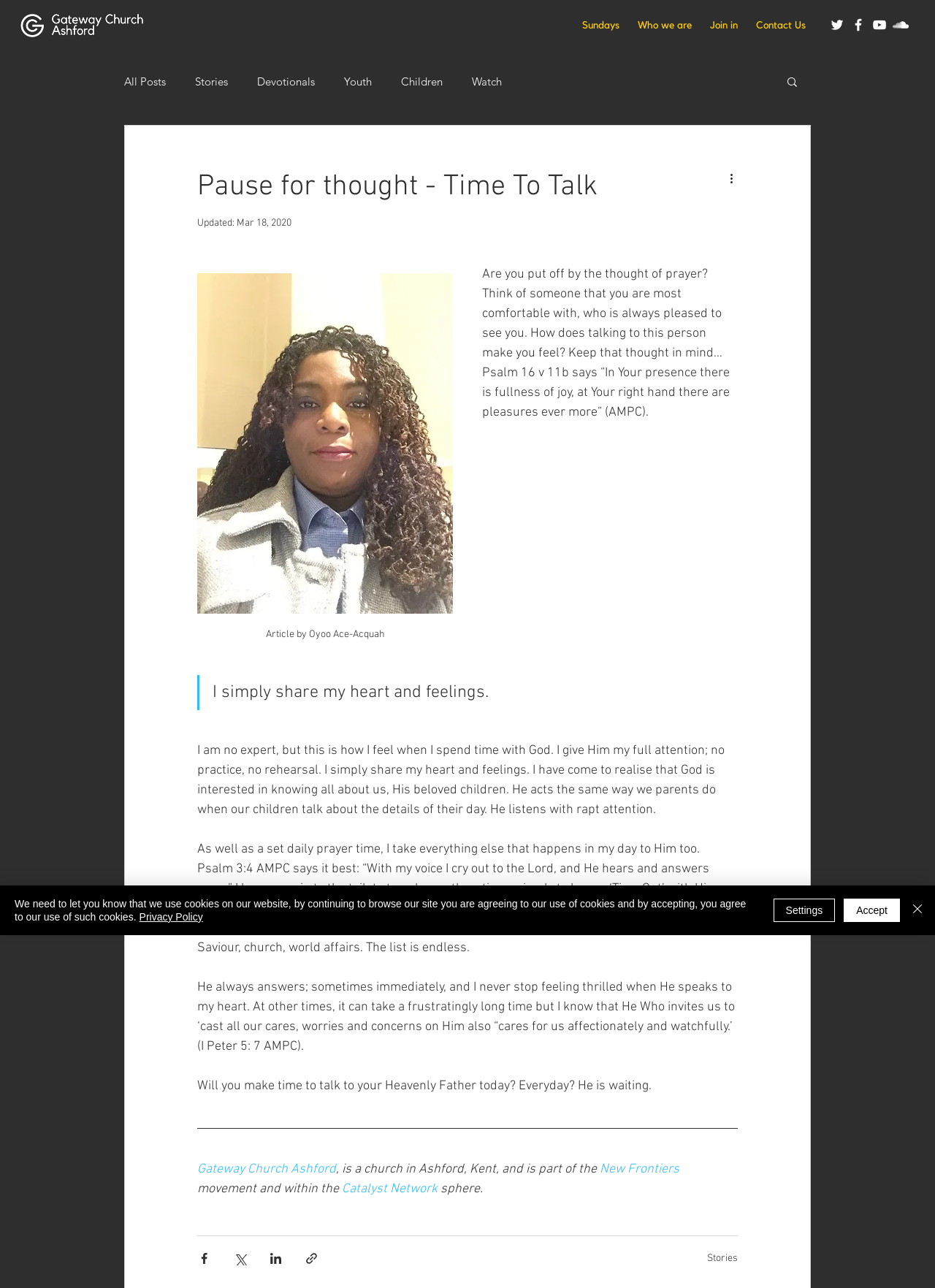What is the author of the article?
Using the image, provide a concise answer in one word or a short phrase.

Oyoo Ace-Acquah